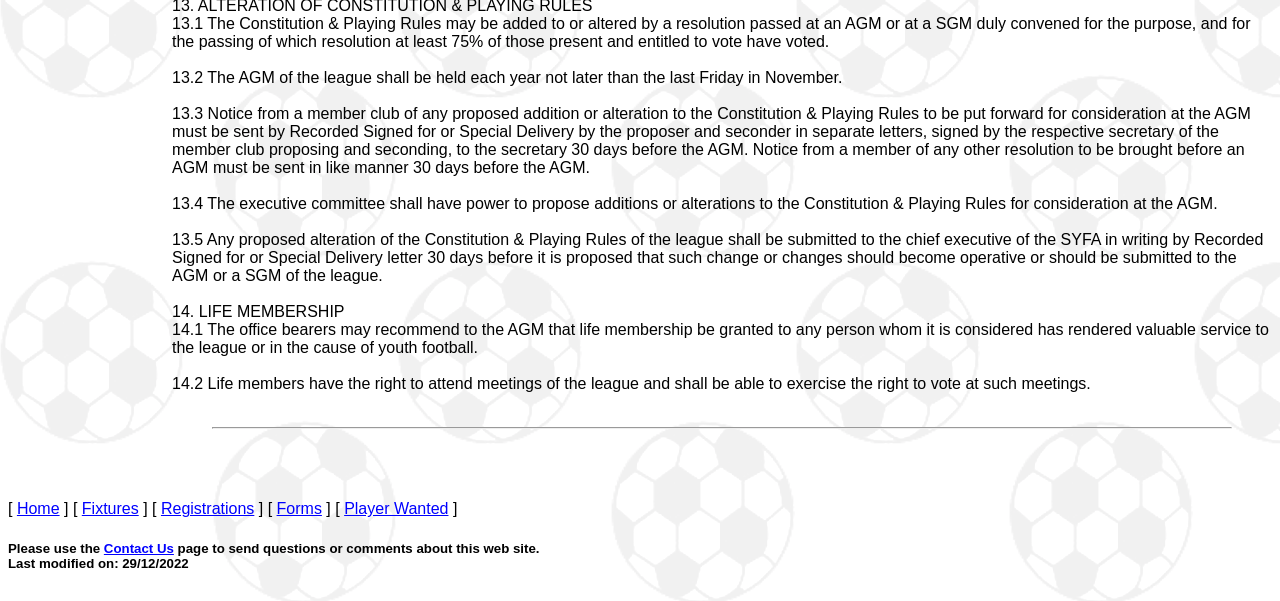Who can attend meetings of the league?
Answer the question using a single word or phrase, according to the image.

Life members